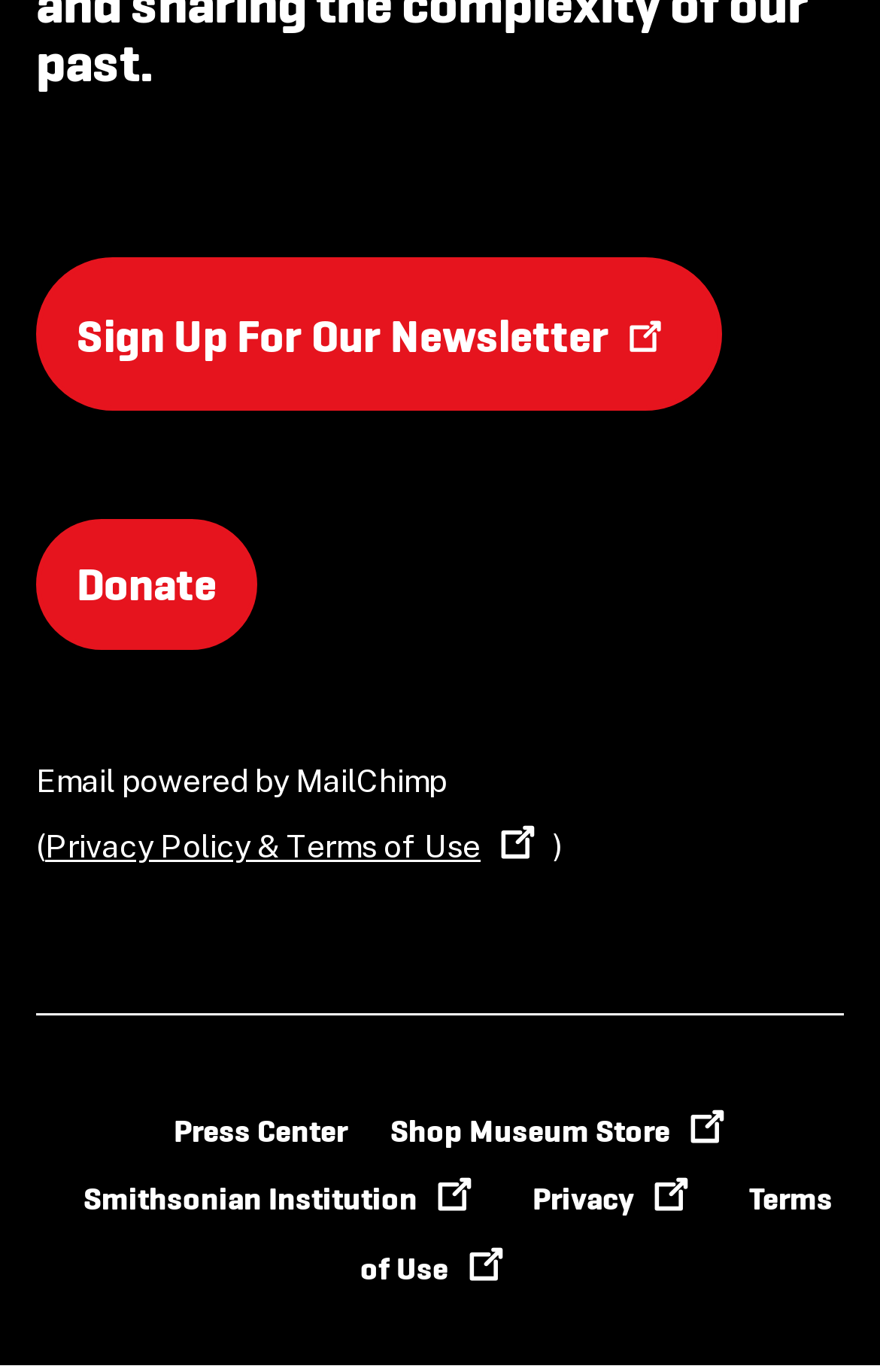Is there a newsletter signup link in the footer?
Look at the image and answer the question with a single word or phrase.

Yes